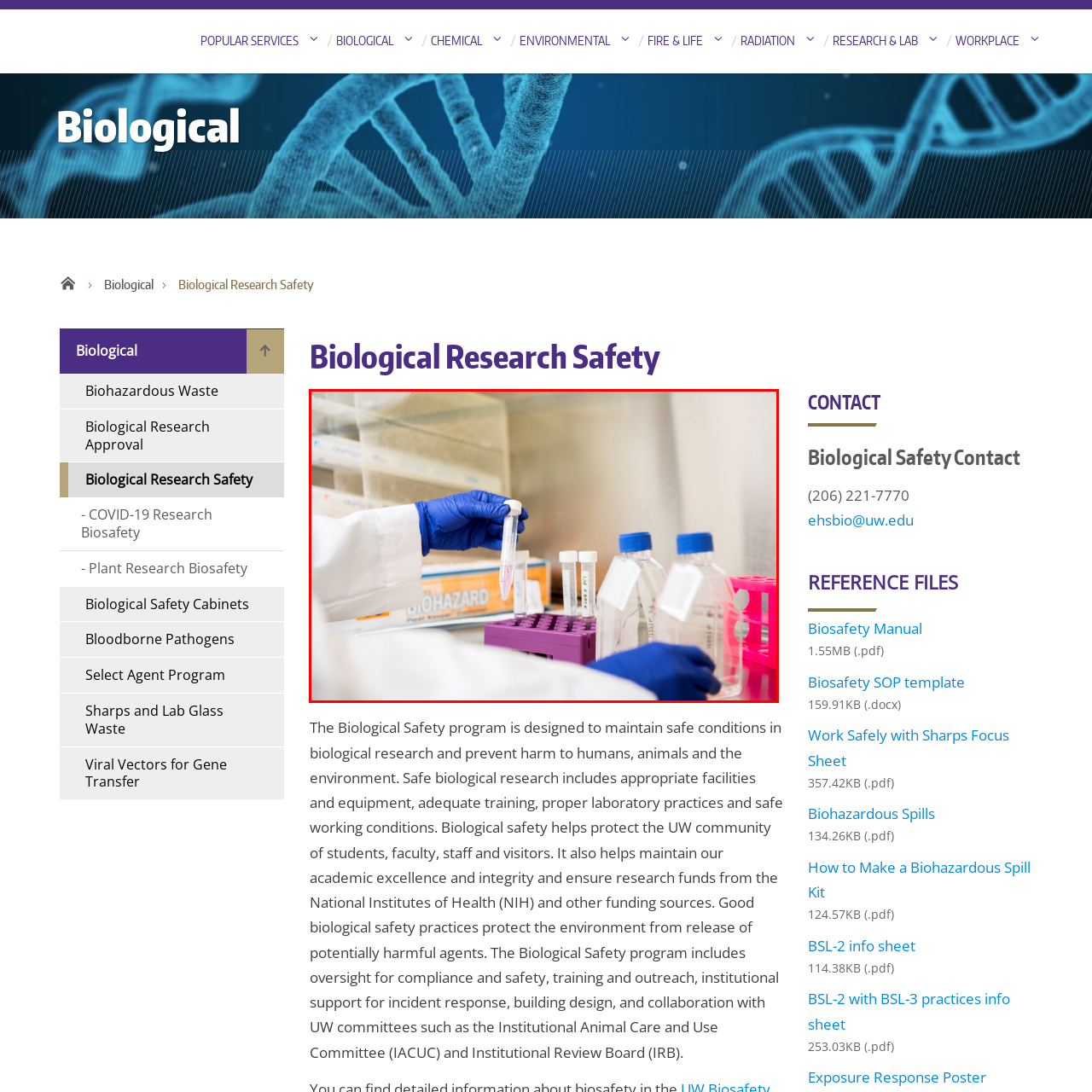Pay close attention to the image within the red perimeter and provide a detailed answer to the question that follows, using the image as your primary source: 
What type of sign is prominently displayed in the background?

The sign prominently displayed in the background of the image is a BIOHAZARD sign, which indicates that the laboratory is handling potentially hazardous biological materials and emphasizes the importance of safety protocols to prevent accidents and exposure.